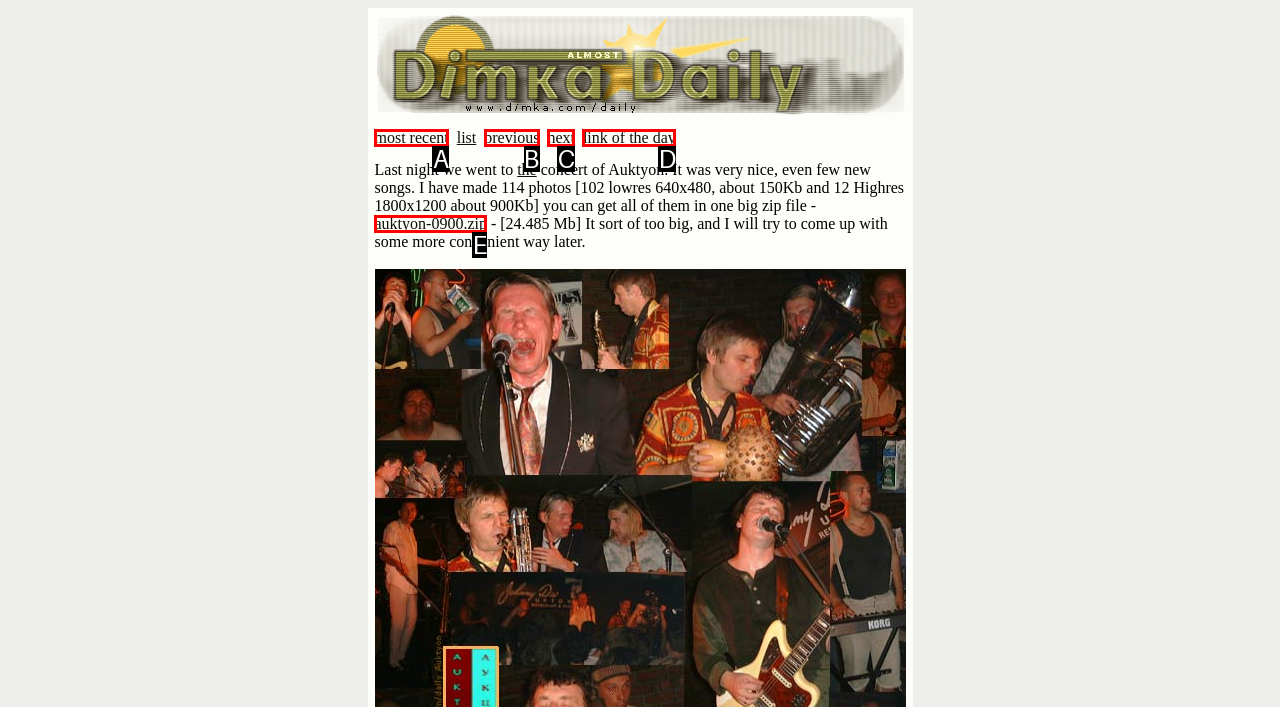Given the element description: previous, choose the HTML element that aligns with it. Indicate your choice with the corresponding letter.

B